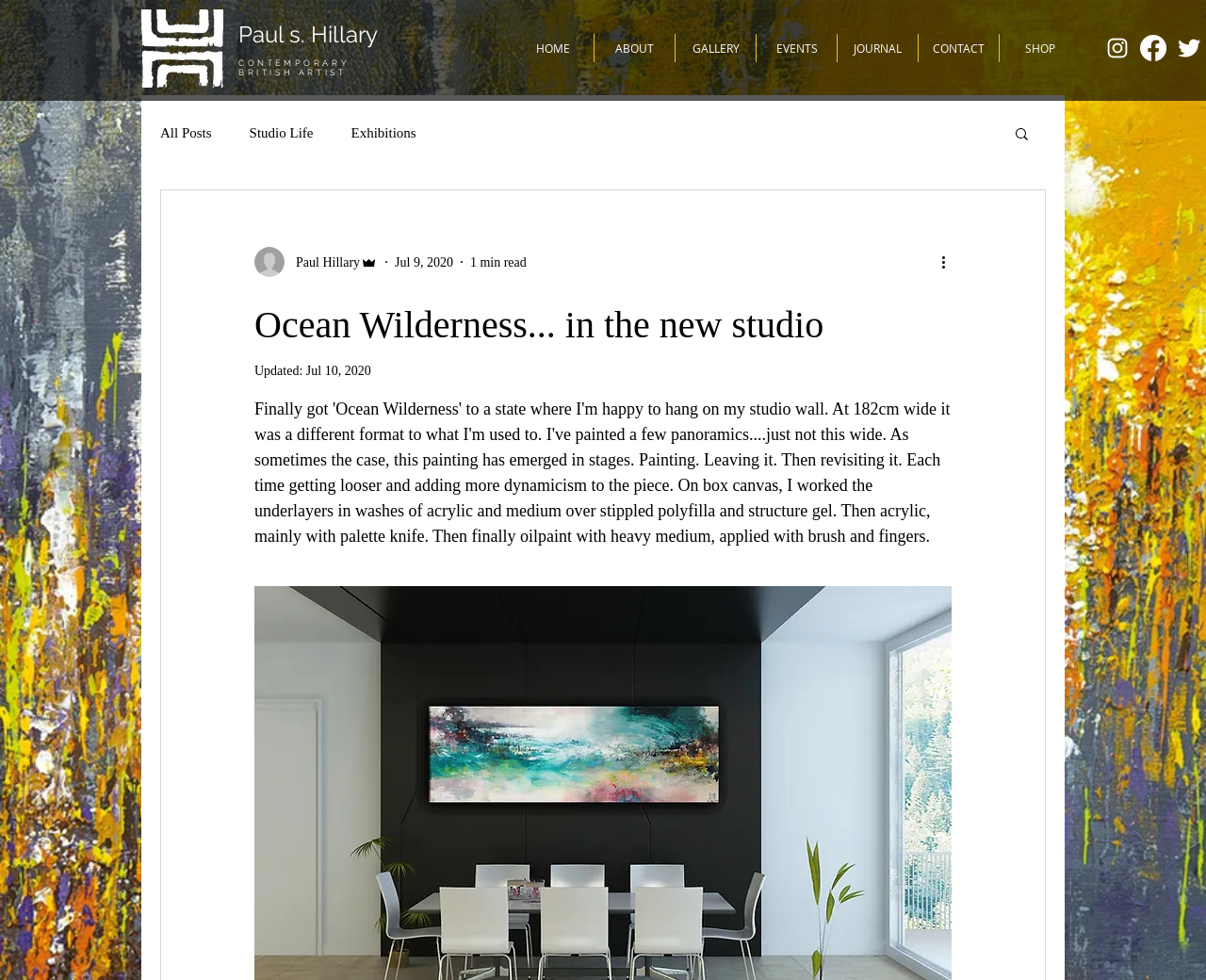Please mark the bounding box coordinates of the area that should be clicked to carry out the instruction: "Search on ambest.com".

None